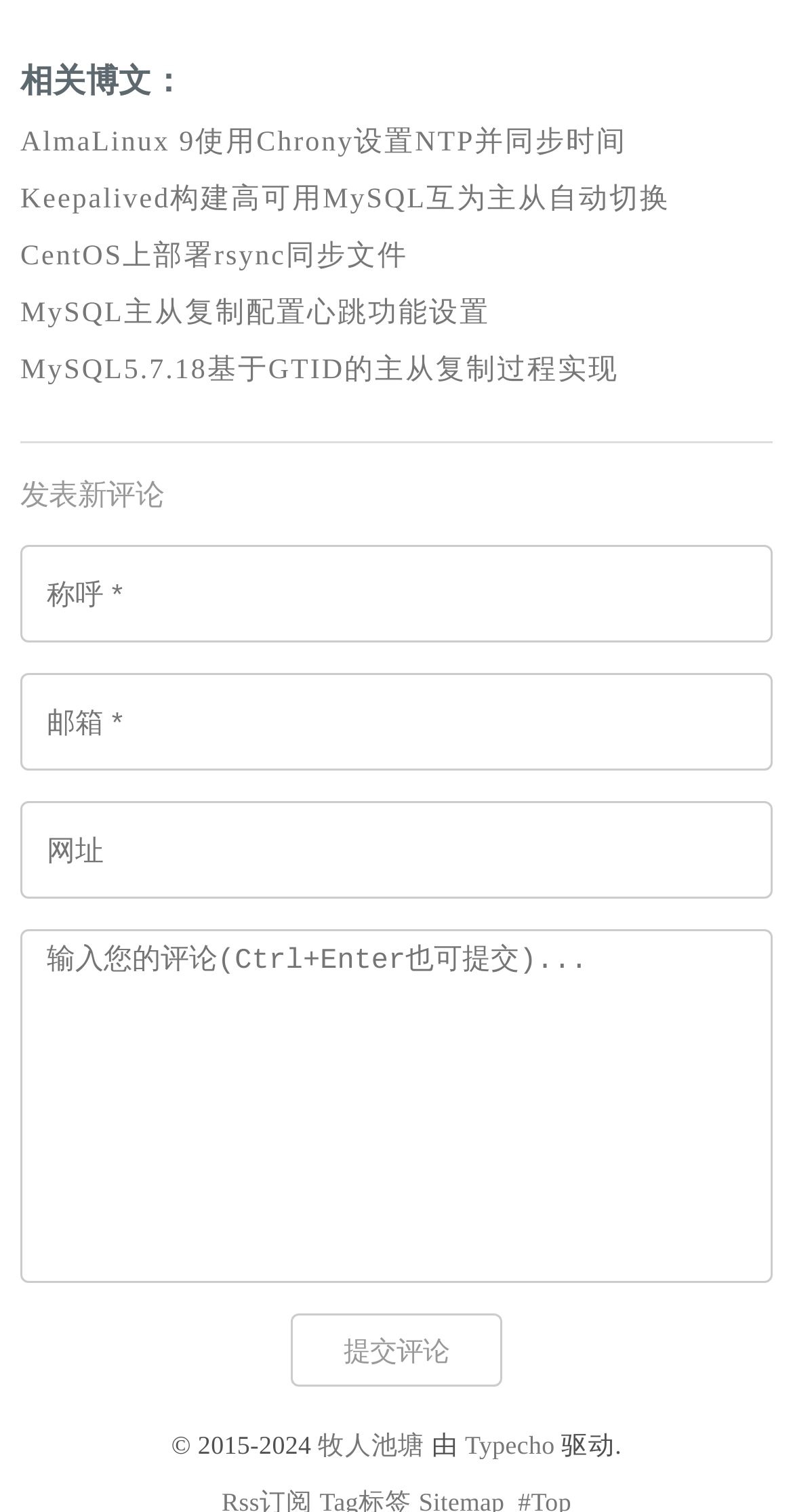Using the given element description, provide the bounding box coordinates (top-left x, top-left y, bottom-right x, bottom-right y) for the corresponding UI element in the screenshot: AlmaLinux 9使用Chrony设置NTP并同步时间

[0.026, 0.085, 0.791, 0.105]